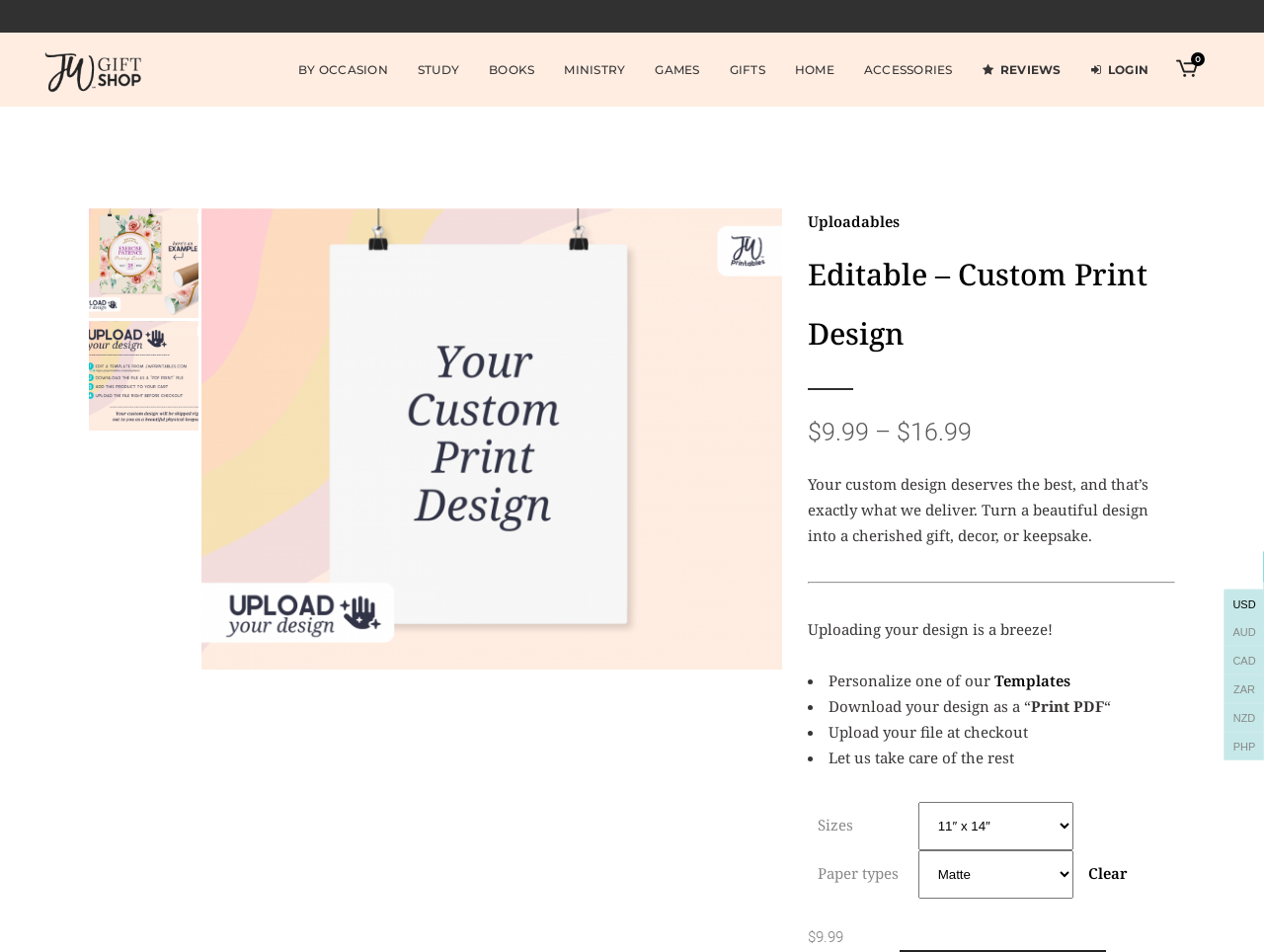Specify the bounding box coordinates of the area to click in order to follow the given instruction: "Click on BY OCCASION."

[0.224, 0.034, 0.319, 0.112]